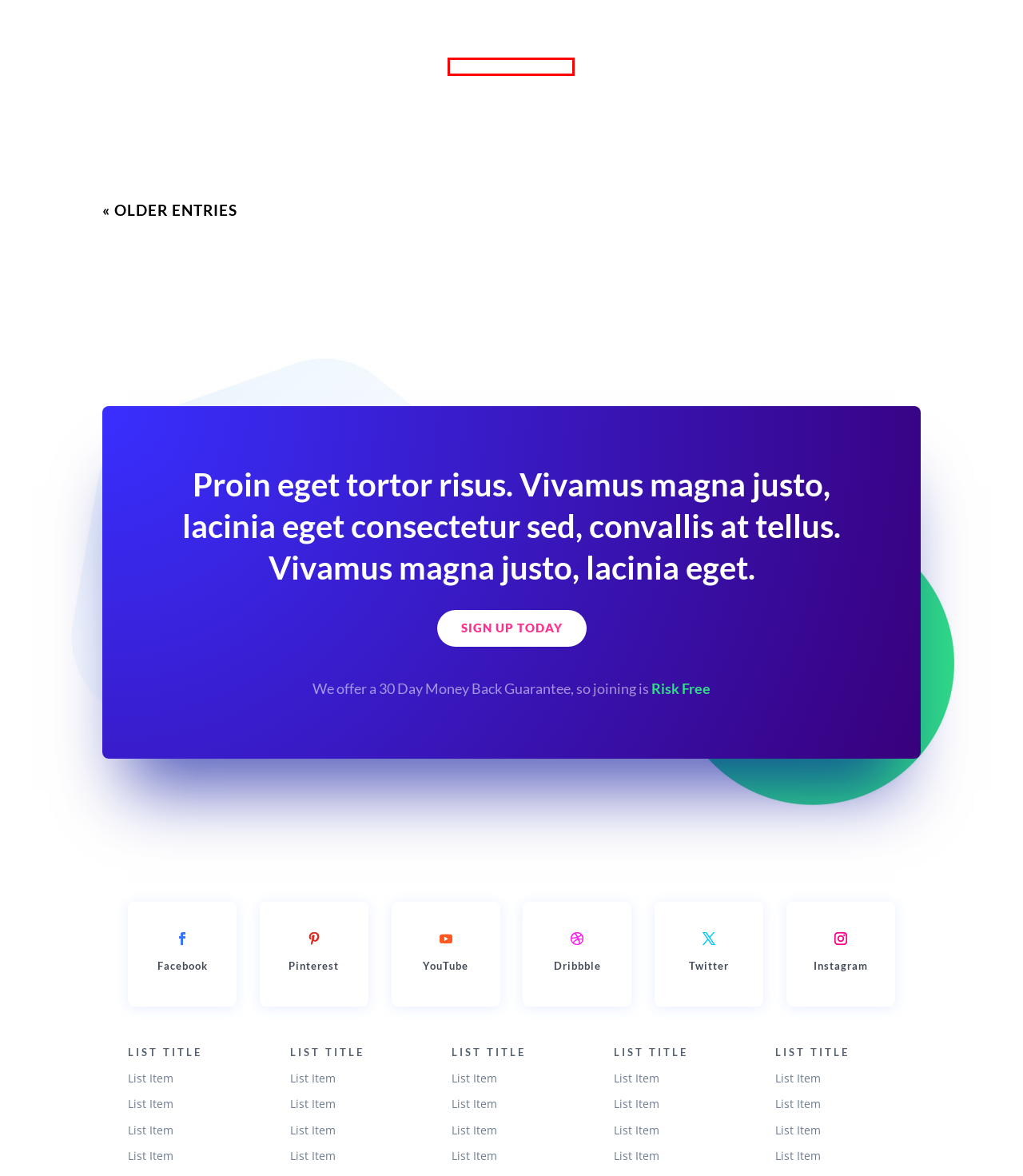You are given a screenshot of a webpage within which there is a red rectangle bounding box. Please choose the best webpage description that matches the new webpage after clicking the selected element in the bounding box. Here are the options:
A. Emotional Support Animal Archives - Sage Counseling and Wellness
B. The Power of Therapy Book Club for Personal Growth  - Sage Counseling and Wellness
C. Mental health blog: new to therapy? Read this! | Sage Counseling
D. Stress Archives - Sage Counseling and Wellness
E. How I Manage Interns in Private Practice  - Sage Counseling and Wellness
F. Therapy for Teens, Young Adults & Premarital Couples in Atlanta
G. Depression Archives - Sage Counseling and Wellness
H. Top 10 Helpful Resources to Beat Seasonal Depression - Sage Counseling and Wellness

A